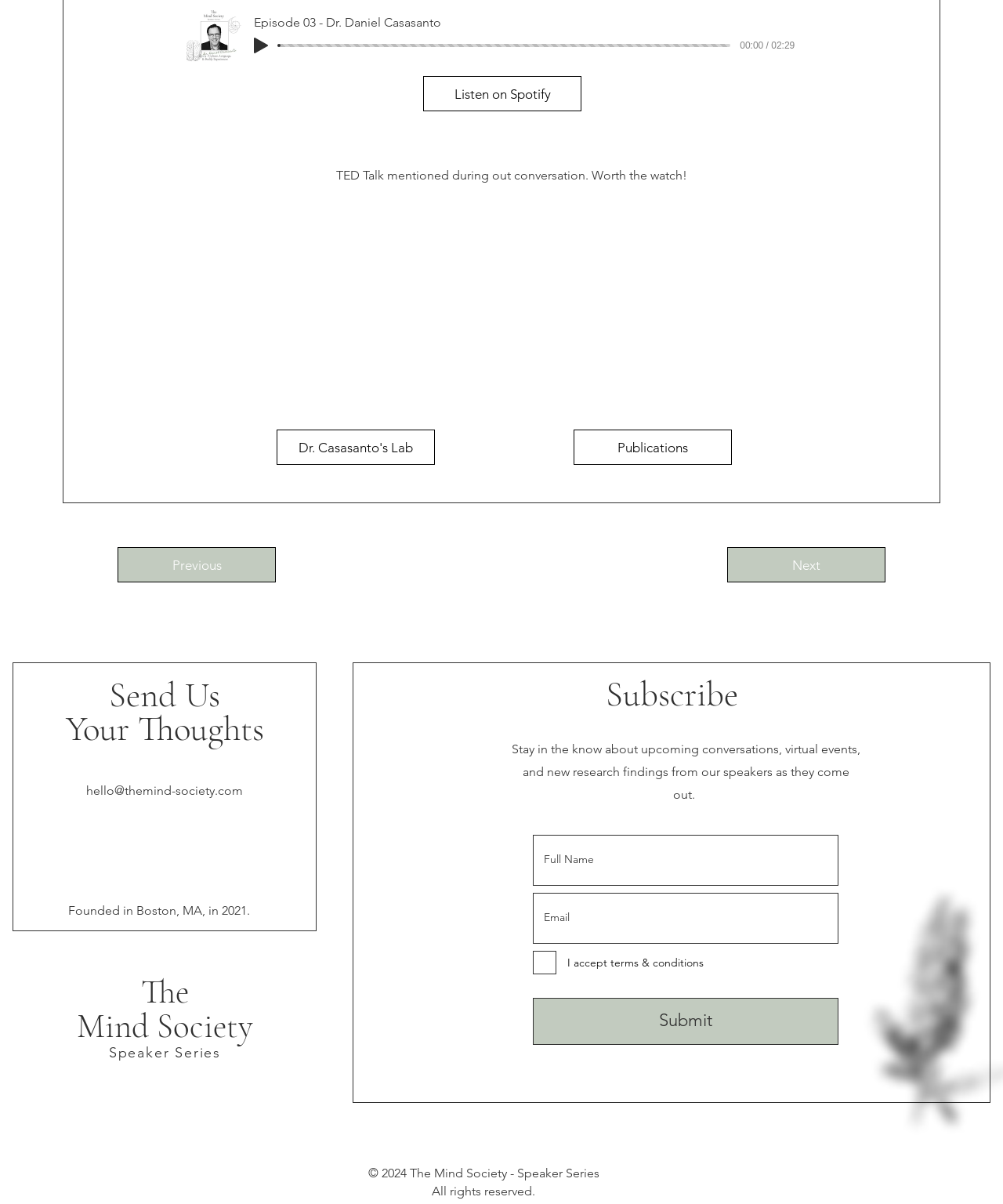Where is The Mind Society founded?
Please answer the question with as much detail and depth as you can.

The founding location of The Mind Society can be found at the bottom of the webpage, which is 'Founded in Boston, MA, in 2021'.